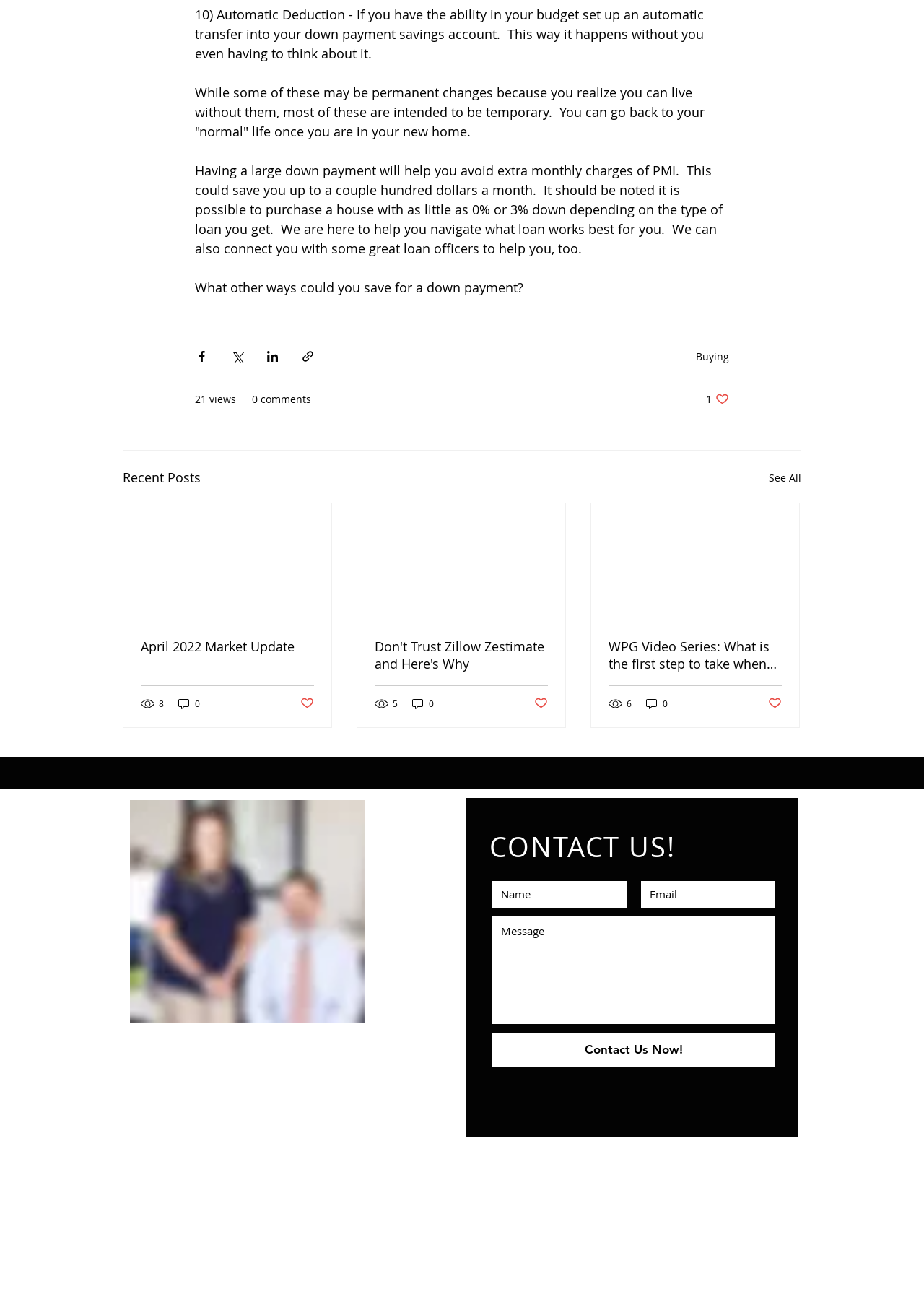Please identify the bounding box coordinates of the clickable area that will fulfill the following instruction: "Visit Facebook page". The coordinates should be in the format of four float numbers between 0 and 1, i.e., [left, top, right, bottom].

[0.139, 0.978, 0.17, 1.0]